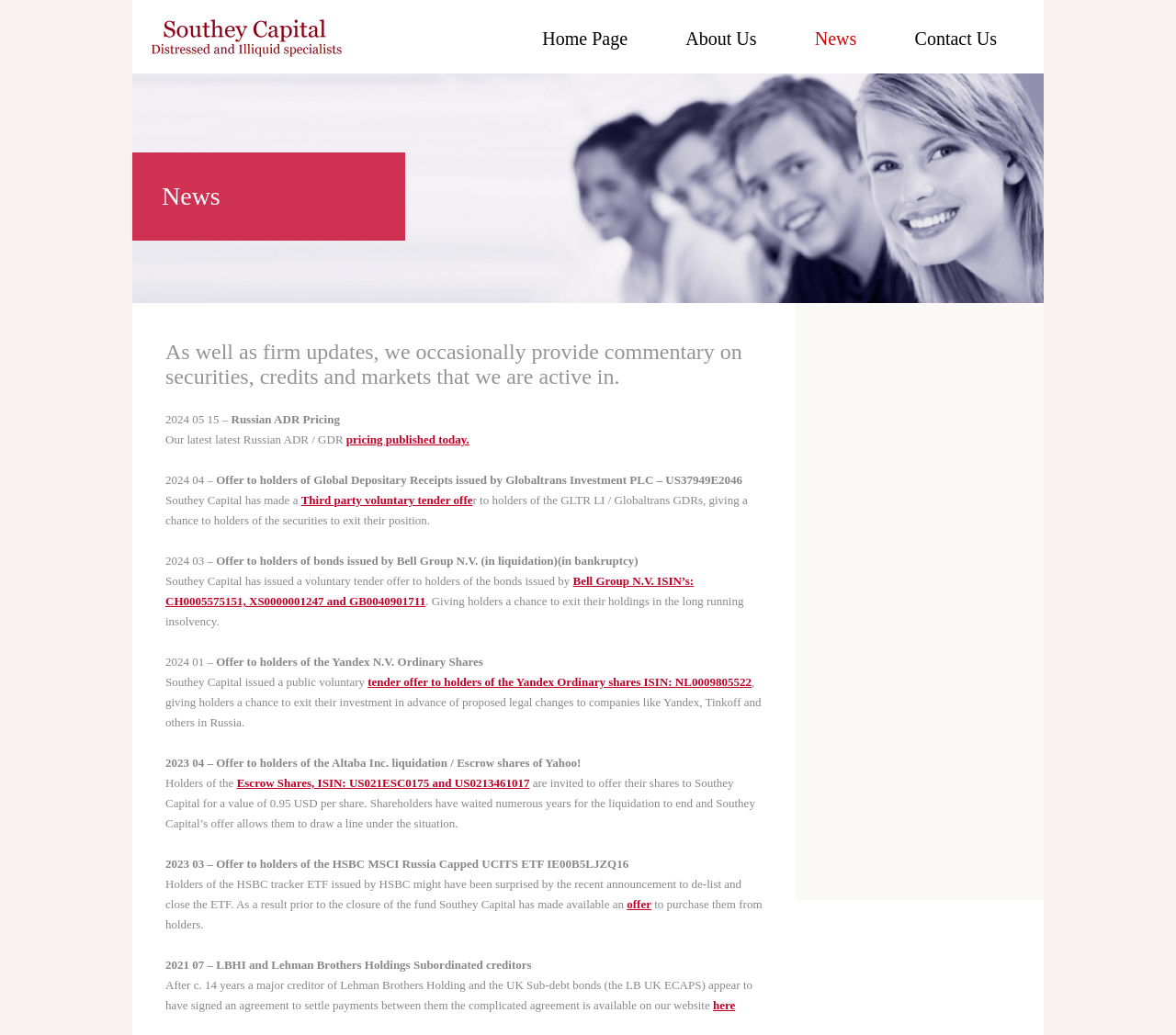Give a detailed account of the webpage, highlighting key information.

The webpage is about Southey Capital, a London-based capital markets firm focused on valuing and trading Distressed and Illiquid securities. At the top, there is a logo and a link to the company's homepage, accompanied by a banner image that spans most of the width of the page.

Below the banner, there are four links to different sections of the website: Home Page, About Us, News, and Contact Us. These links are aligned horizontally and take up about half of the page's width.

The main content of the page is a news section, which is divided into several articles or updates. Each article has a date and a brief description, with some including links to more information. The articles are stacked vertically, with the most recent ones at the top.

The news articles appear to be related to Southey Capital's activities, such as offers to holders of specific securities, updates on company liquidations, and commentary on market trends. The articles are written in a formal tone and provide detailed information about the company's actions and their implications.

There are no images within the news section, but the articles are formatted with clear headings and concise text, making it easy to scan and read. Overall, the webpage has a professional and informative tone, providing visitors with an overview of Southey Capital's activities and expertise in the capital markets.